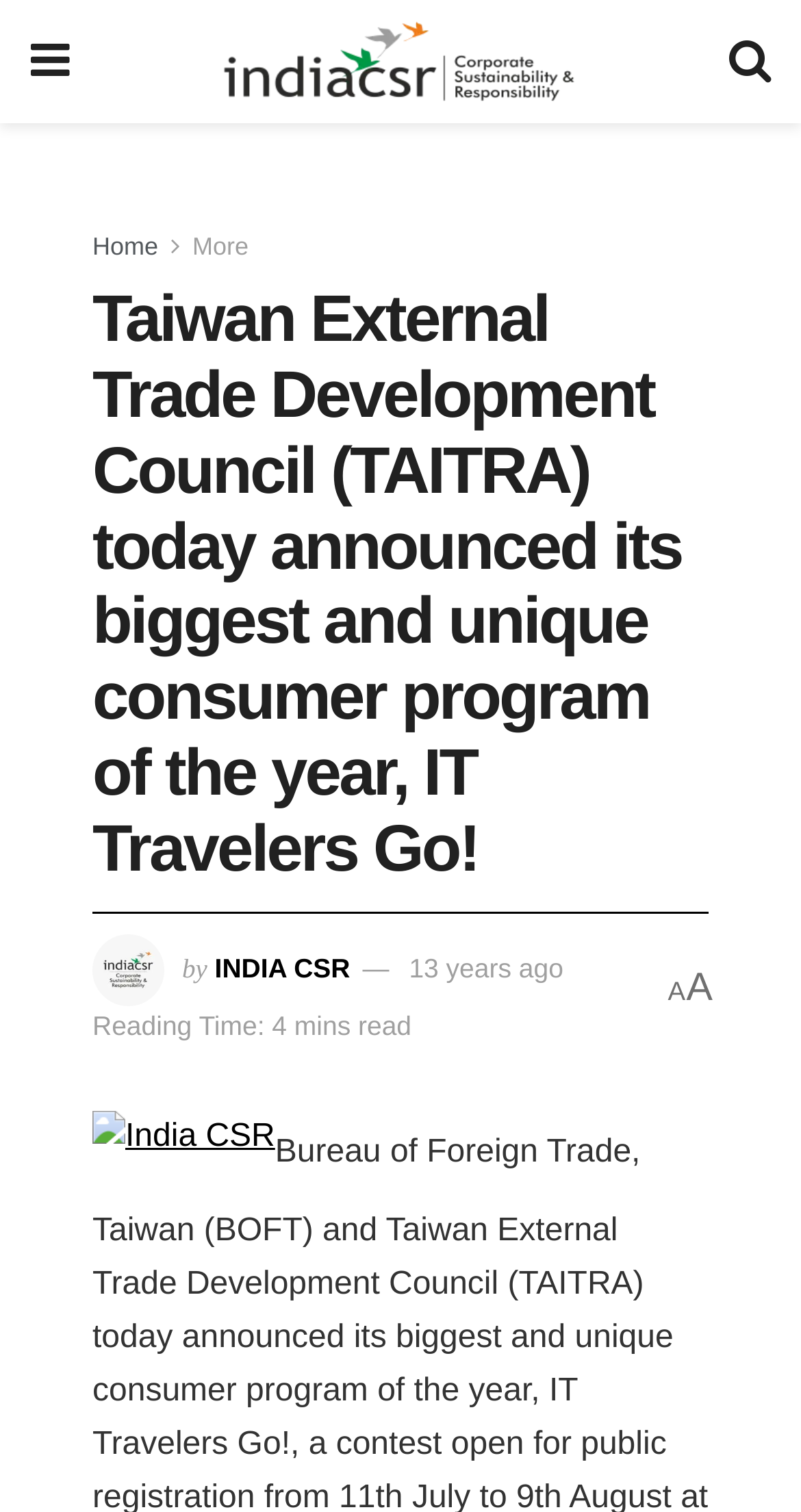Provide a thorough description of the webpage's content and layout.

The webpage appears to be an article or news page, with a focus on the announcement of a consumer program by the Bureau of Foreign Trade, Taiwan (BOFT) and Taiwan External Trade Development Council (TAITRA). 

At the top left, there is a small icon represented by a Unicode character '\uf0c9'. To the right of this icon, there is a link to "India CSR" accompanied by an image with the same name. On the top right, there is another icon represented by a Unicode character '\uf002'.

Below these icons, there are two links, "Home" and "More", positioned side by side. Underneath these links, there is a large heading that summarizes the main content of the page, which is the announcement of the consumer program.

Below the heading, there is an image related to "India CSR" on the left, followed by a text "by" and a link to "INDIA CSR". To the right of these elements, there is a link indicating the time the article was posted, "13 years ago". 

Further down, there is a text indicating the reading time of the article, "4 mins read". On the right side of the page, there is a small text "A" which might be a rating or a label. 

At the bottom of the page, there is another link to "India CSR" accompanied by an image with the same name.